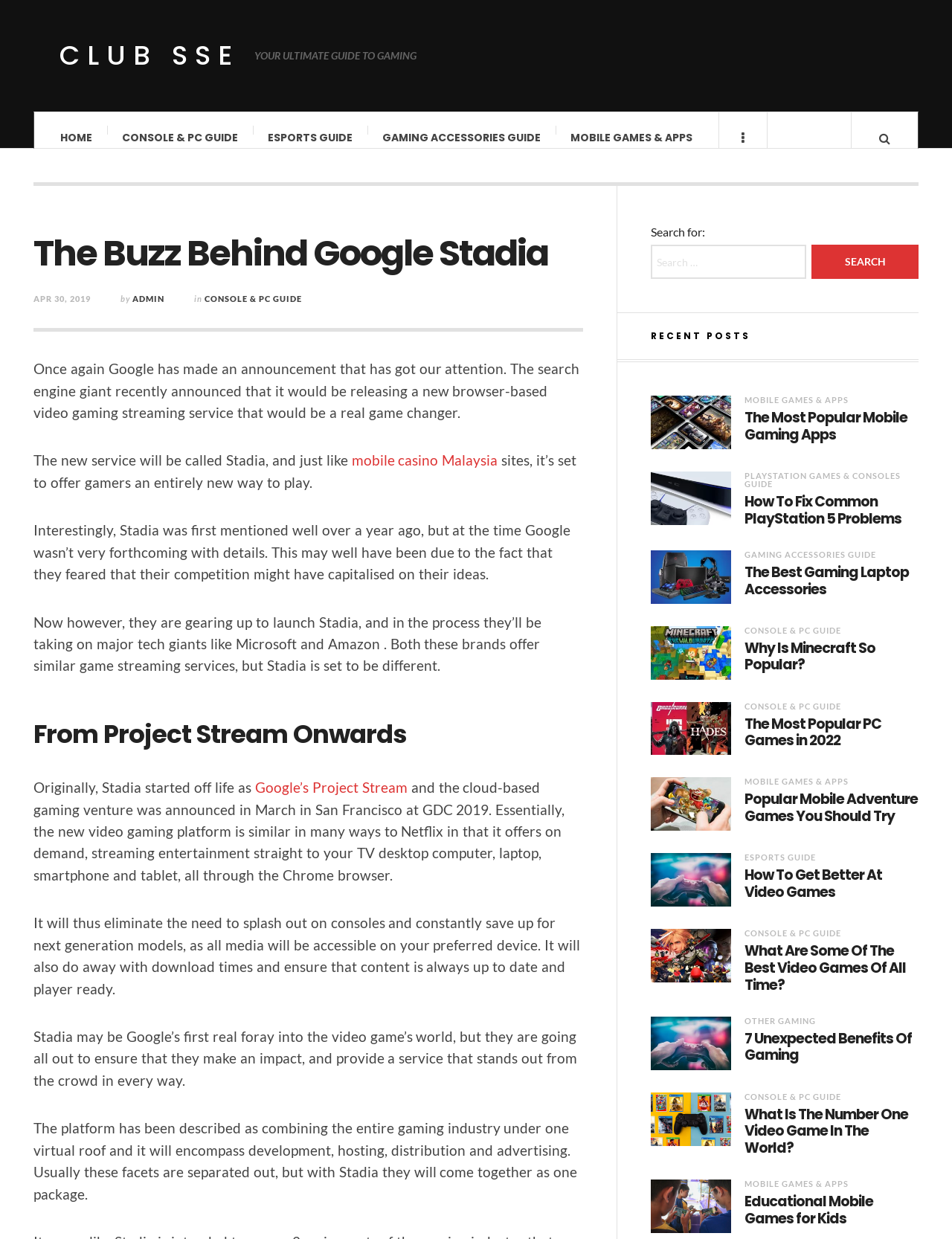Please identify the bounding box coordinates for the region that you need to click to follow this instruction: "Read about 'The Most Popular Mobile Gaming Apps'".

[0.782, 0.343, 0.965, 0.37]